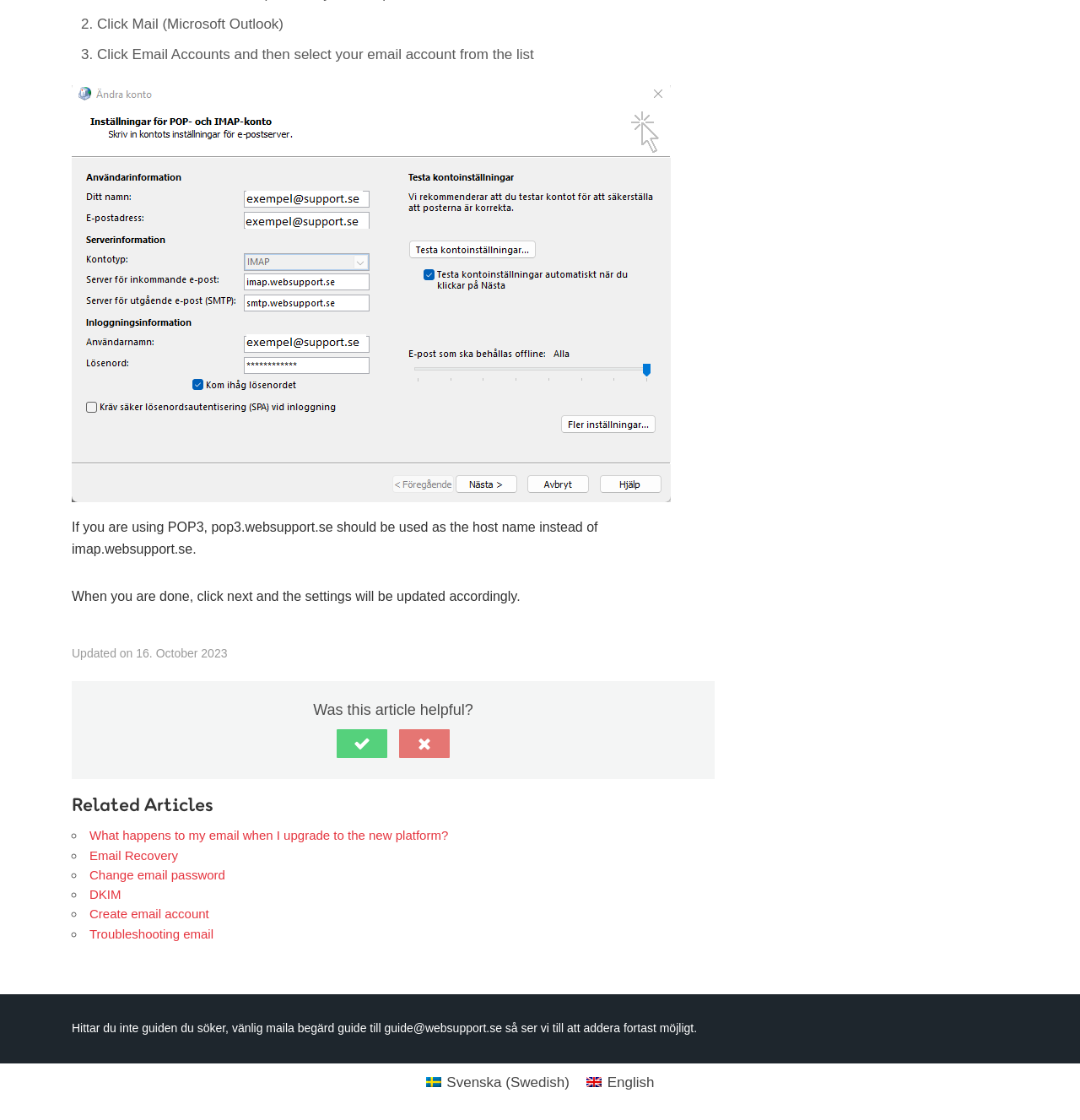What is the purpose of the 'Yes' and 'No' buttons?
Using the image, provide a concise answer in one word or a short phrase.

To rate article helpfulness